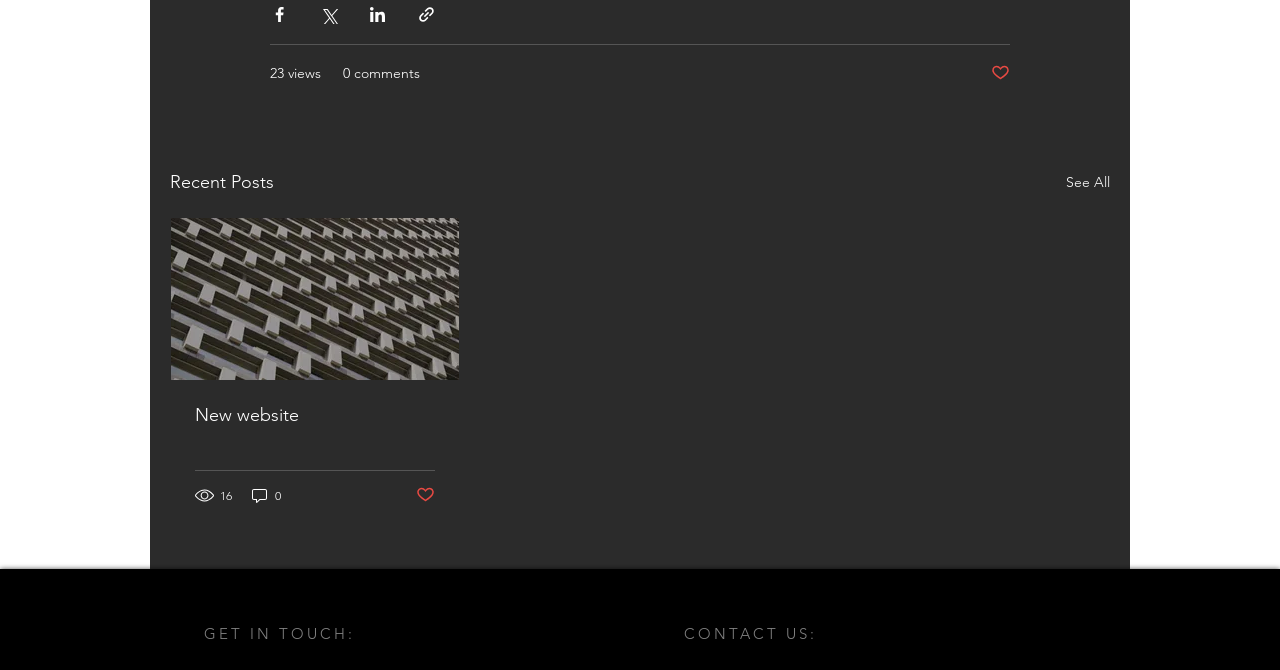Using the element description parent_node: New website, predict the bounding box coordinates for the UI element. Provide the coordinates in (top-left x, top-left y, bottom-right x, bottom-right y) format with values ranging from 0 to 1.

[0.134, 0.326, 0.359, 0.568]